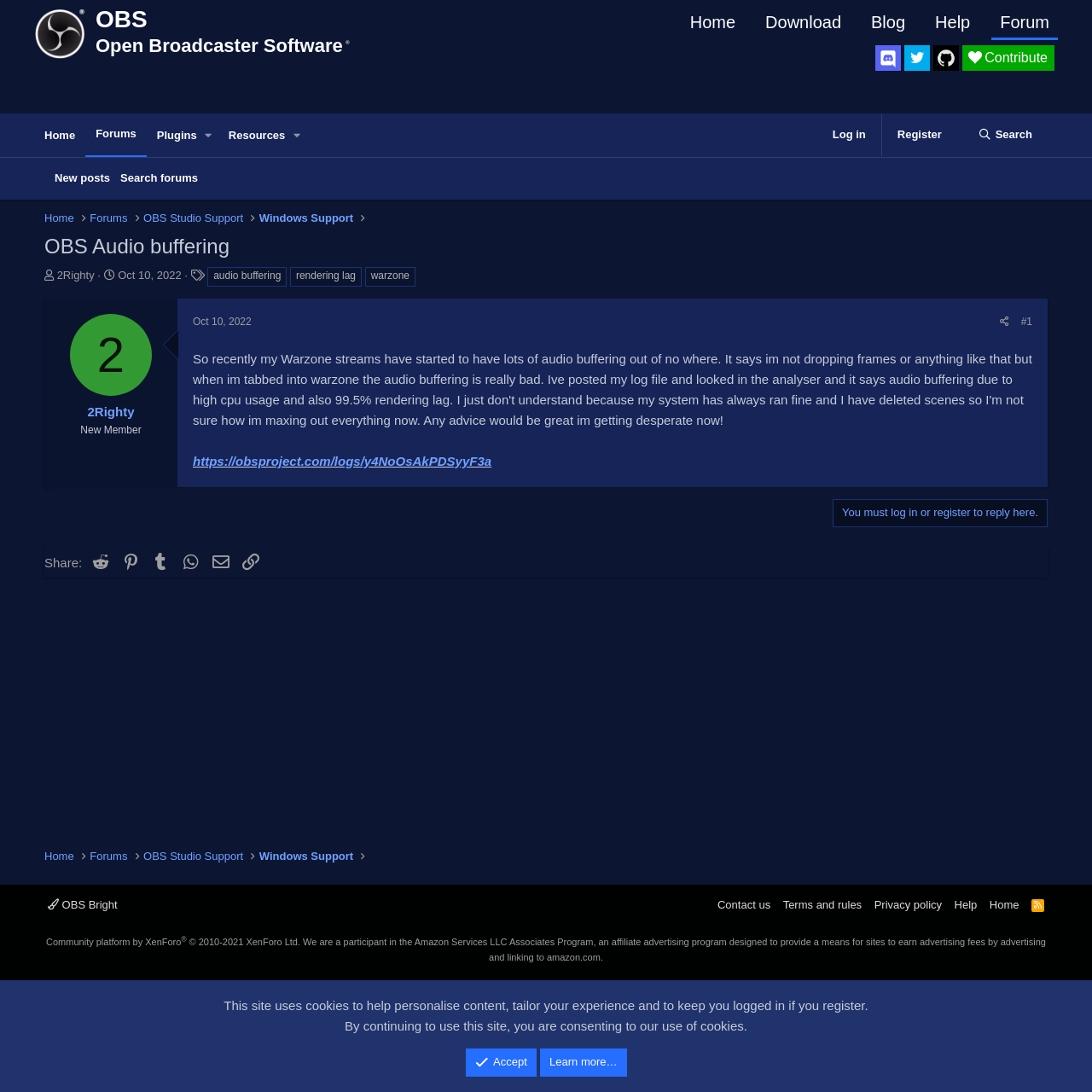How many links are there in the 'Share' section?
Relying on the image, give a concise answer in one word or a brief phrase.

7